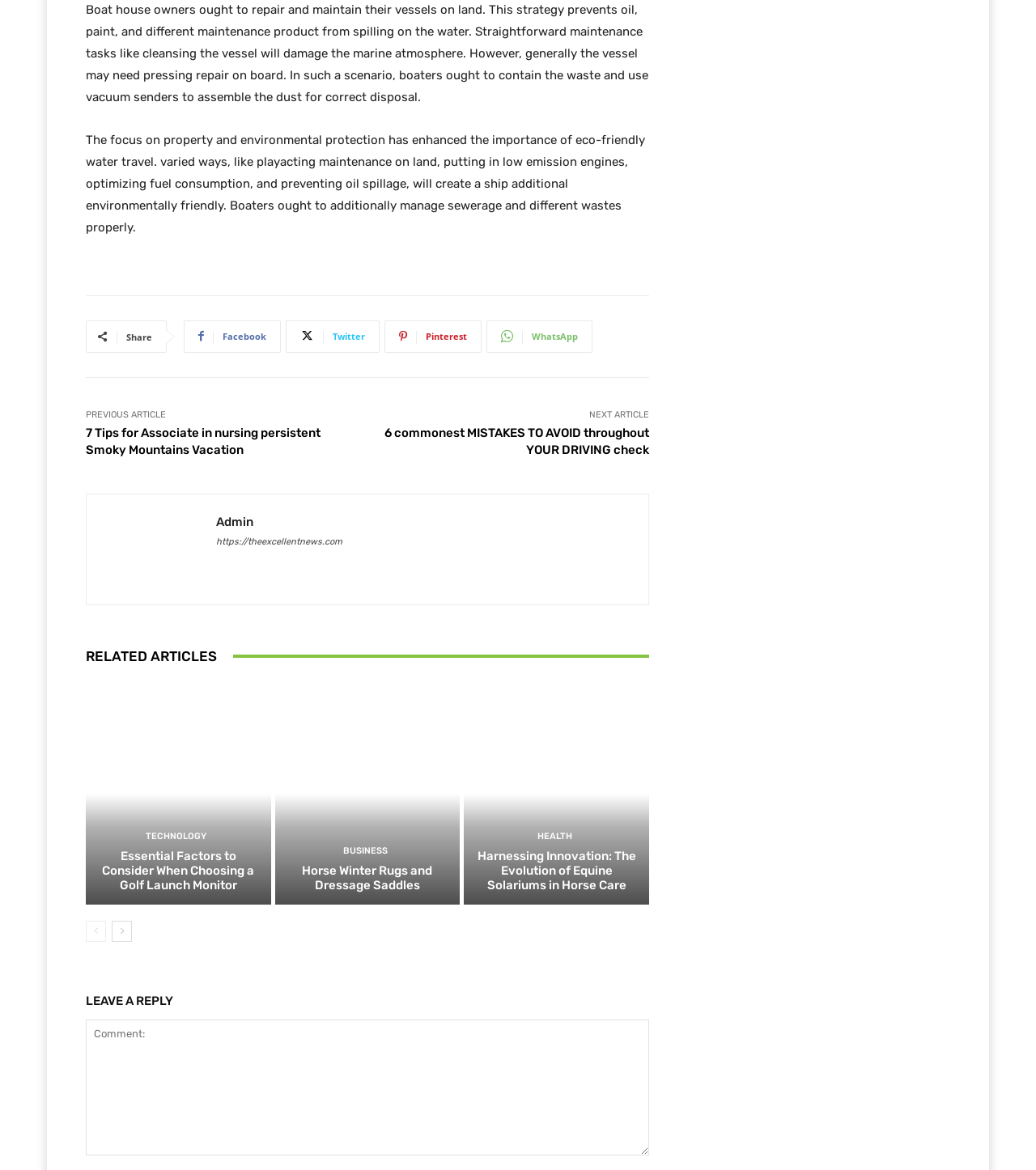What is the purpose of the 'Share' button?
Please provide a comprehensive and detailed answer to the question.

The 'Share' button is located near the top of the webpage, and it is accompanied by links to various social media platforms. The purpose of this button is to allow users to share the article on these platforms.